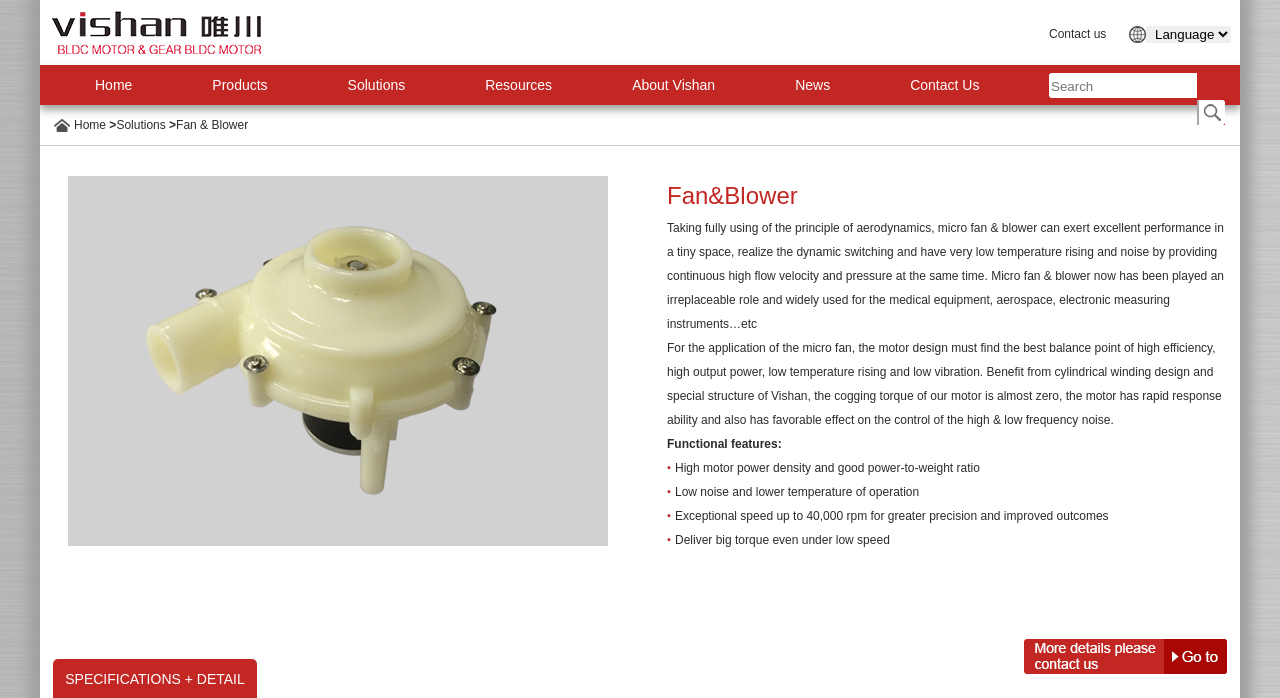Determine the bounding box coordinates of the element that should be clicked to execute the following command: "Click on the 'Contact us' link".

[0.82, 0.039, 0.864, 0.059]